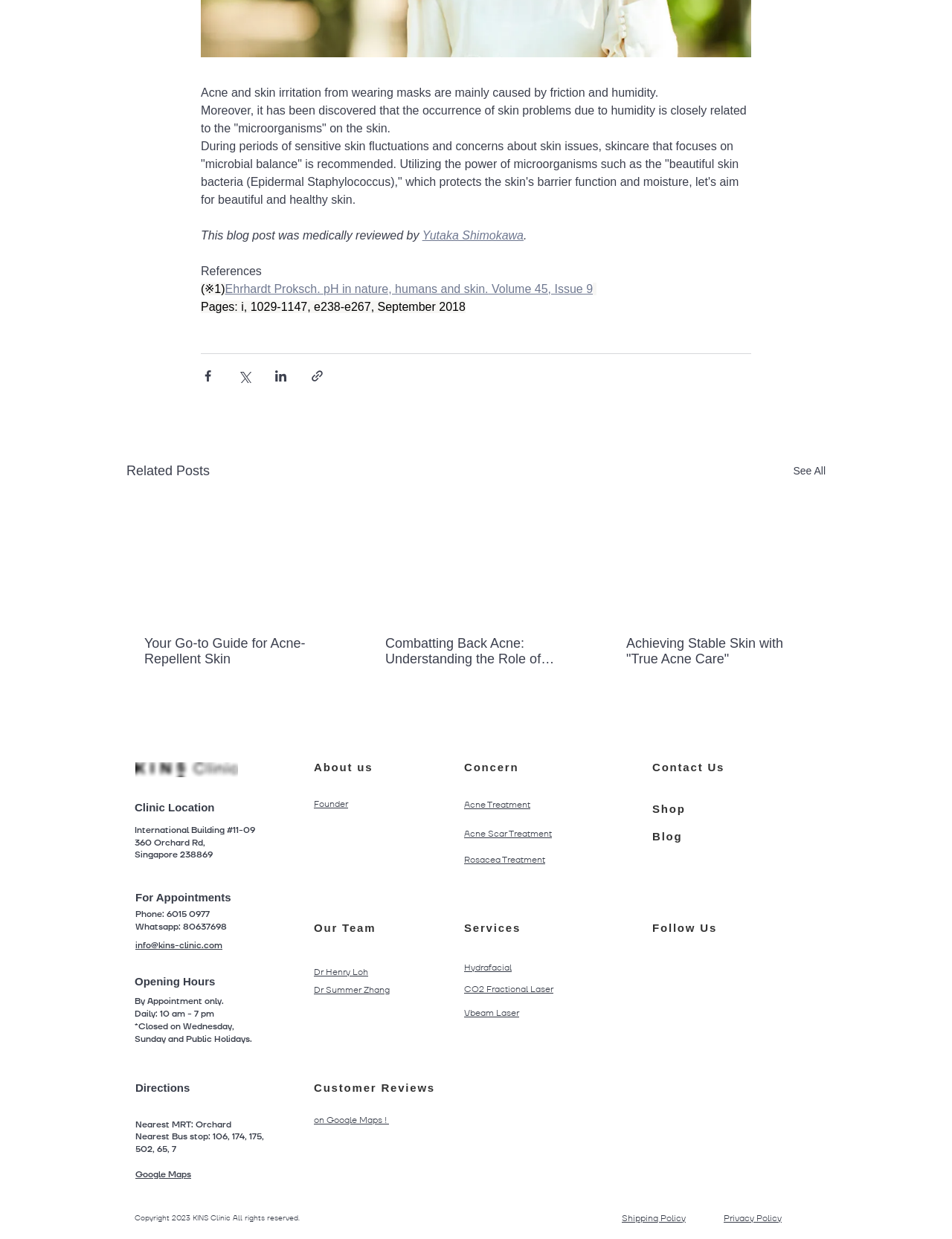Determine the bounding box coordinates of the clickable region to execute the instruction: "Read more about 'Under Deck Roofing'". The coordinates should be four float numbers between 0 and 1, denoted as [left, top, right, bottom].

None